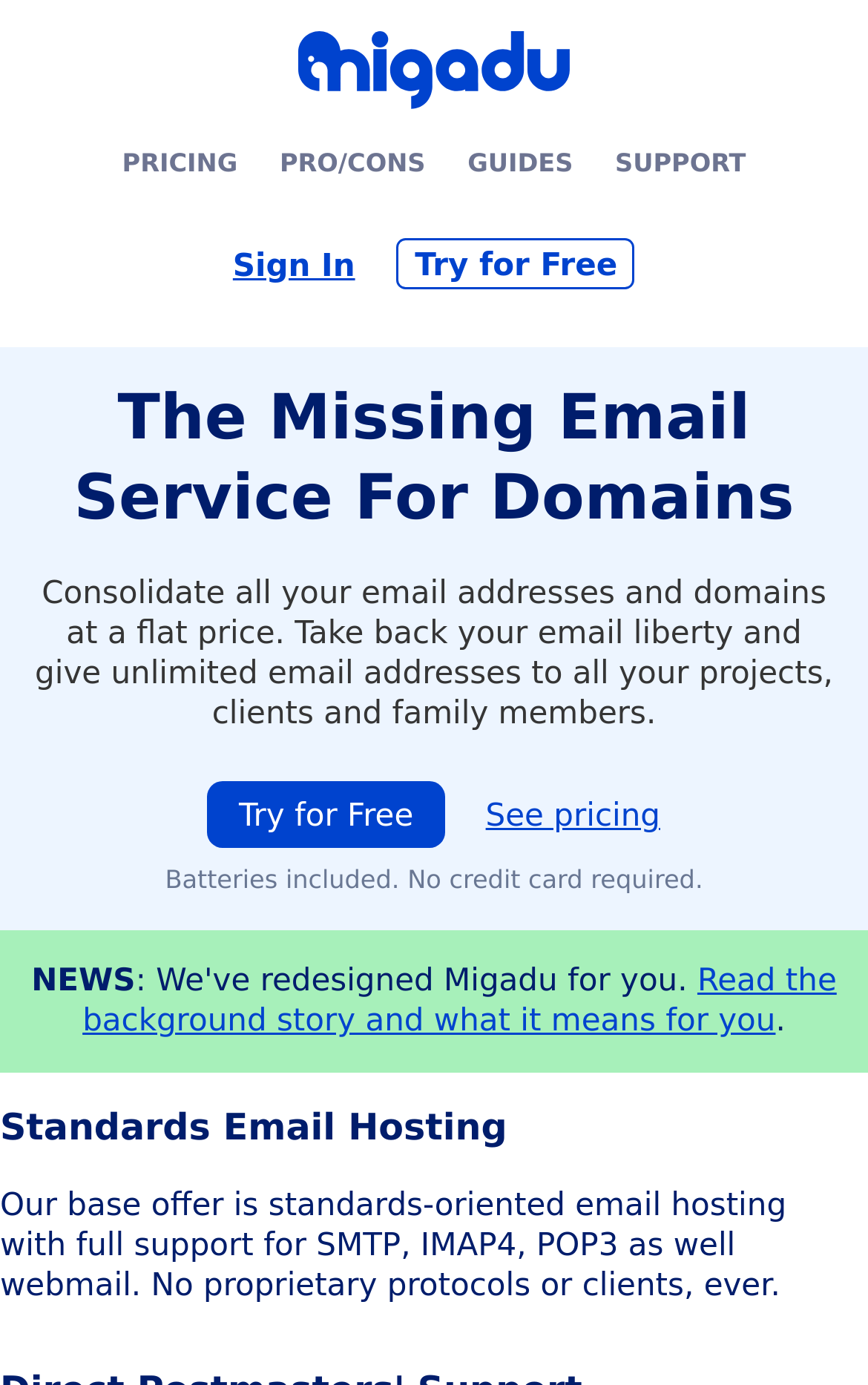What is the purpose of the email service?
Refer to the image and give a detailed response to the question.

I found a StaticText element with the text 'Consolidate all your email addresses and domains at a flat price. Take back your email liberty and give unlimited email addresses to all your projects, clients and family members.' This text suggests that the email service is designed to consolidate email addresses and domains, providing users with unlimited email addresses.